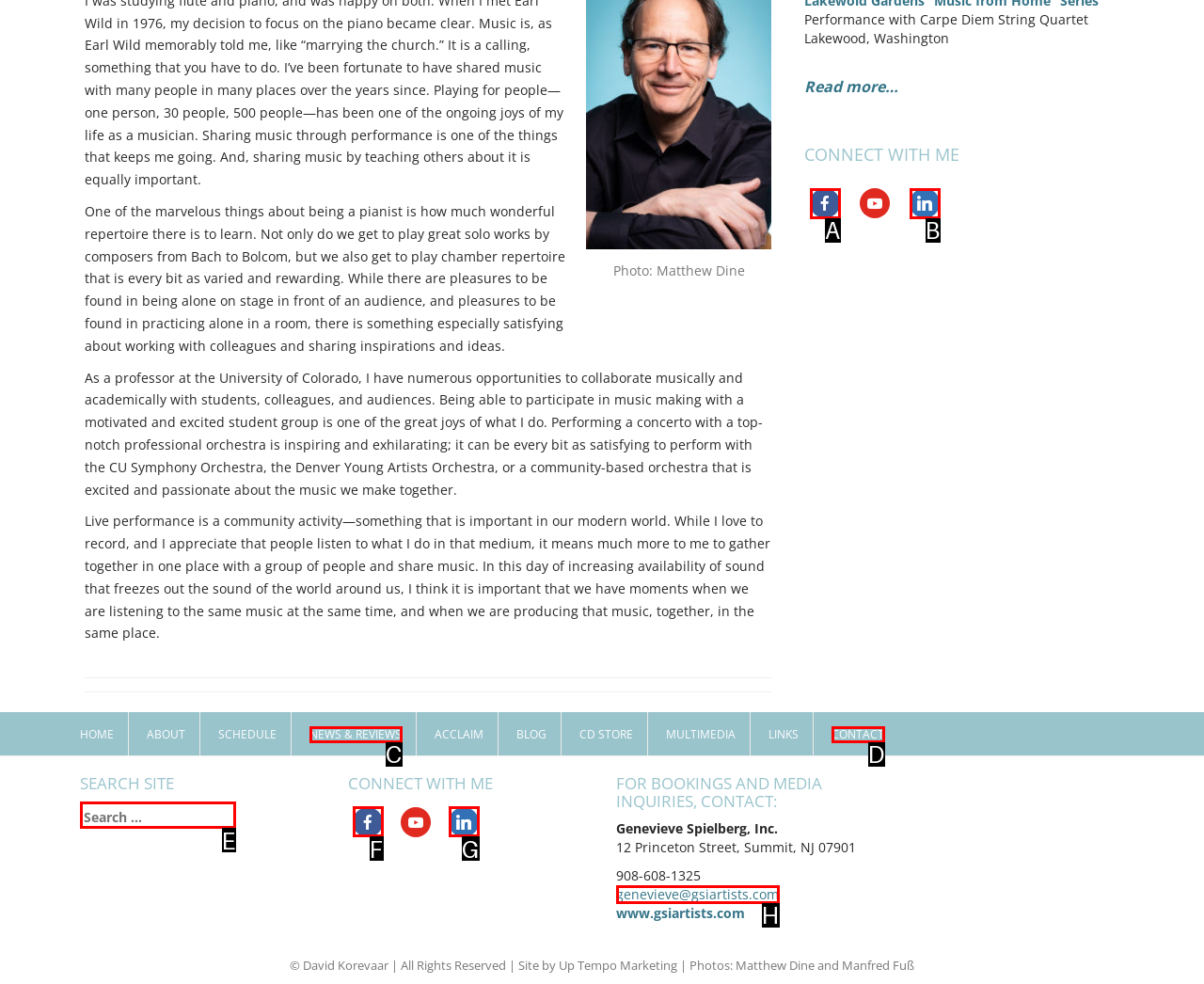Identify the letter of the UI element that corresponds to: News & Reviews
Respond with the letter of the option directly.

C